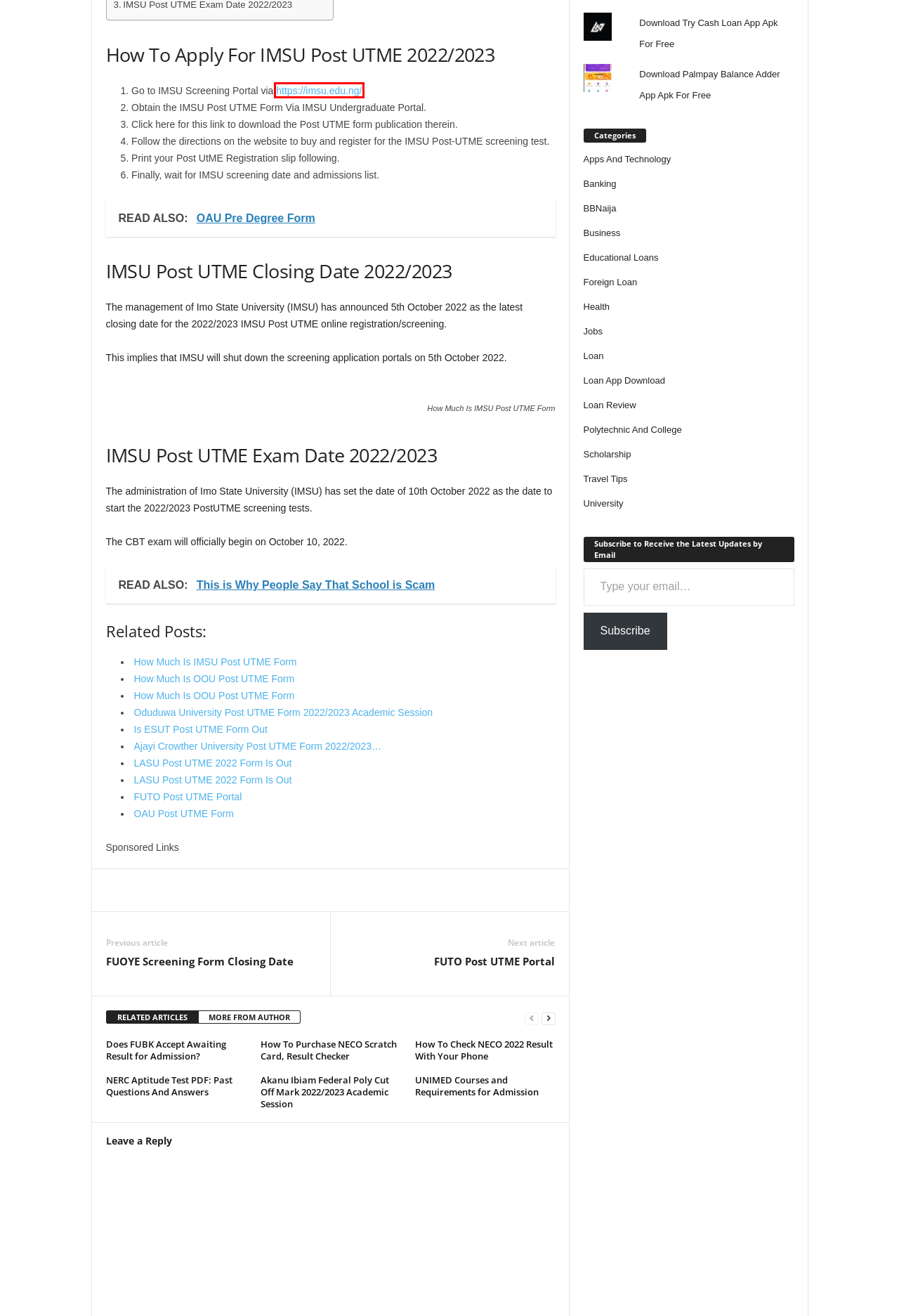You are given a screenshot of a webpage with a red rectangle bounding box. Choose the best webpage description that matches the new webpage after clicking the element in the bounding box. Here are the candidates:
A. How To Check NECO 2022 Result With Your Phone
B. IMO STATE UNIVERSITY
C. OAU Post UTME Form
D. How Much Is OOU Post UTME Form
E. FUTO Post UTME Portal
F. Download Palmpay Balance Adder App Apk For Free
G. Does FUBK Accept Awaiting Result for Admission?
H. Download Try Cash Loan App Apk For Free

B